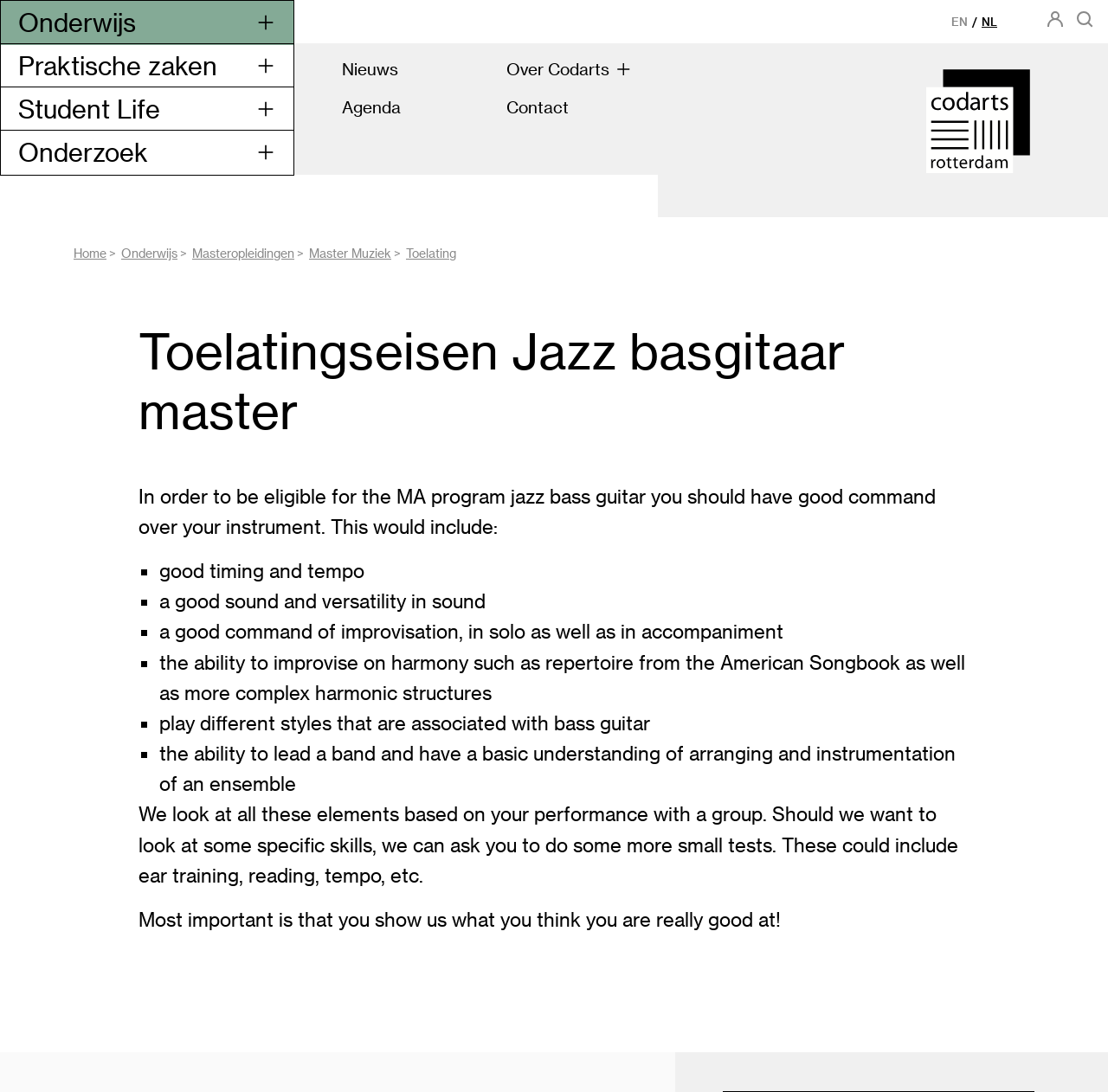Determine the bounding box for the UI element that matches this description: "Contact".

[0.438, 0.086, 0.586, 0.11]